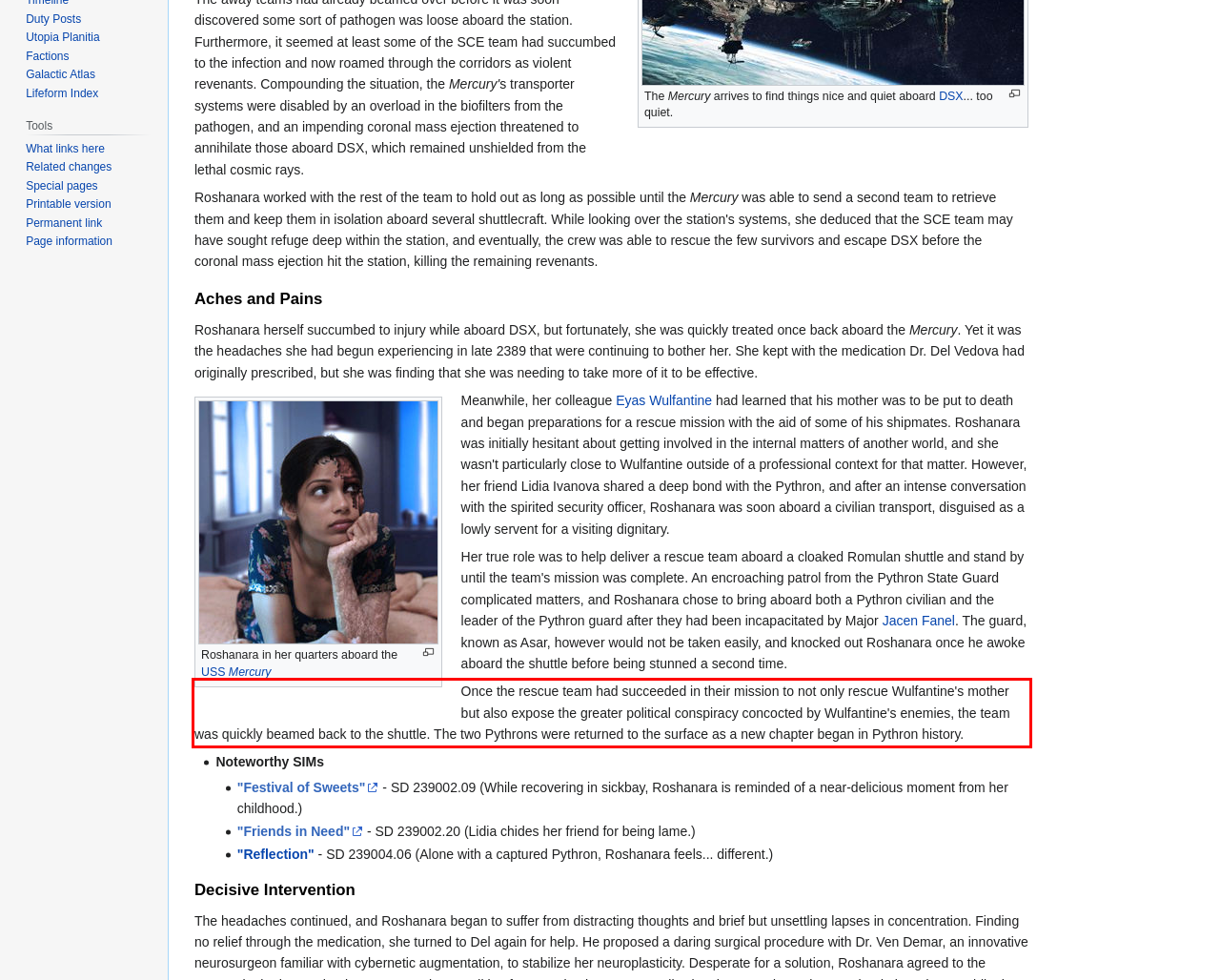You are looking at a screenshot of a webpage with a red rectangle bounding box. Use OCR to identify and extract the text content found inside this red bounding box.

Once the rescue team had succeeded in their mission to not only rescue Wulfantine's mother but also expose the greater political conspiracy concocted by Wulfantine's enemies, the team was quickly beamed back to the shuttle. The two Pythrons were returned to the surface as a new chapter began in Pythron history.